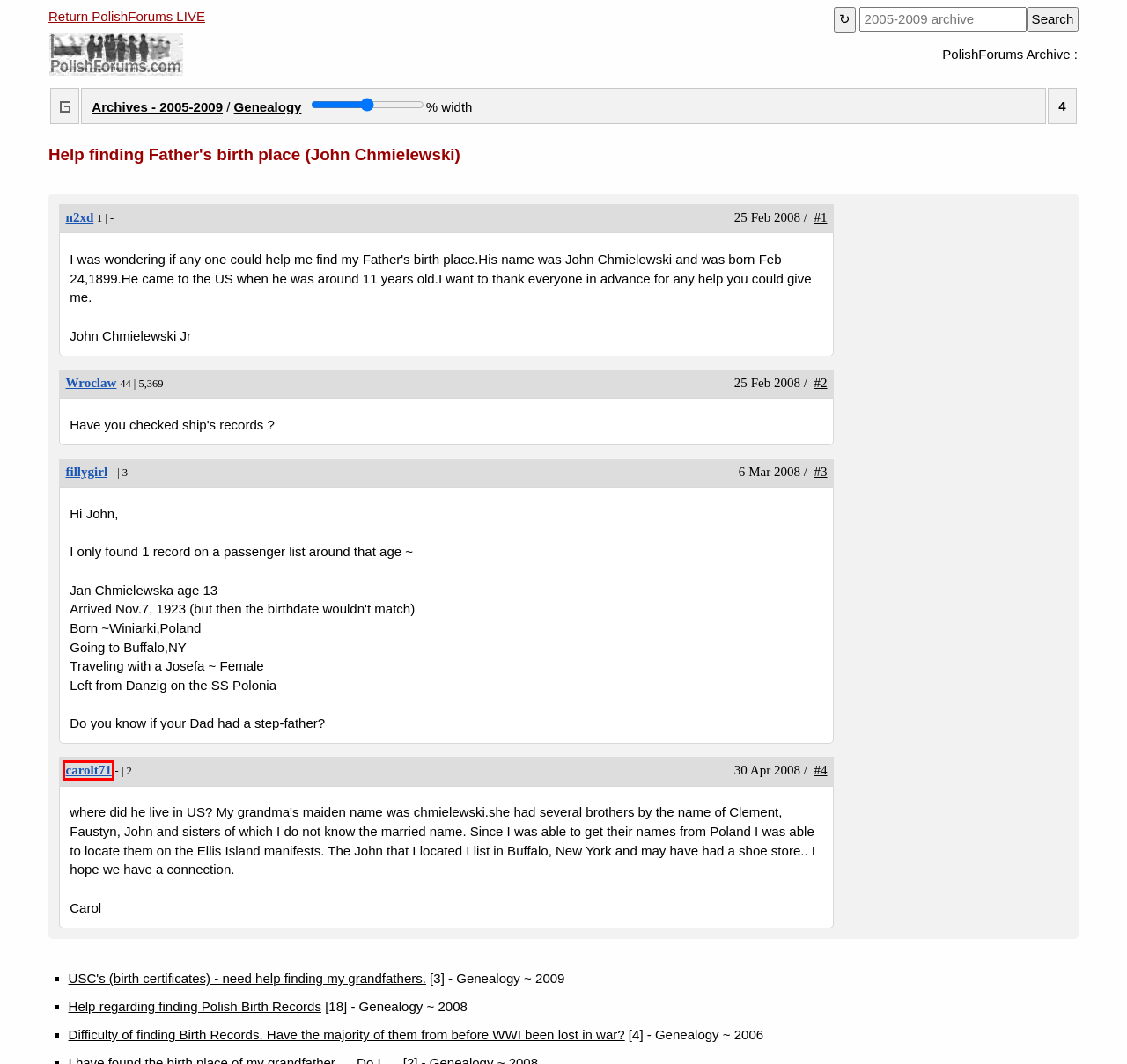Observe the screenshot of a webpage with a red bounding box highlighting an element. Choose the webpage description that accurately reflects the new page after the element within the bounding box is clicked. Here are the candidates:
A. fillygirl - Profile
B. Archives - 2005-2009
C. Genealogy
D. carolt71 - Profile
E. Difficulty of finding Birth Records. Have the majority of them from before WWI been lost in war?
F. USC's (birth certificates) - need help finding my grandfathers.
G. Everything about Poland
H. Wroclaw - Profile

D